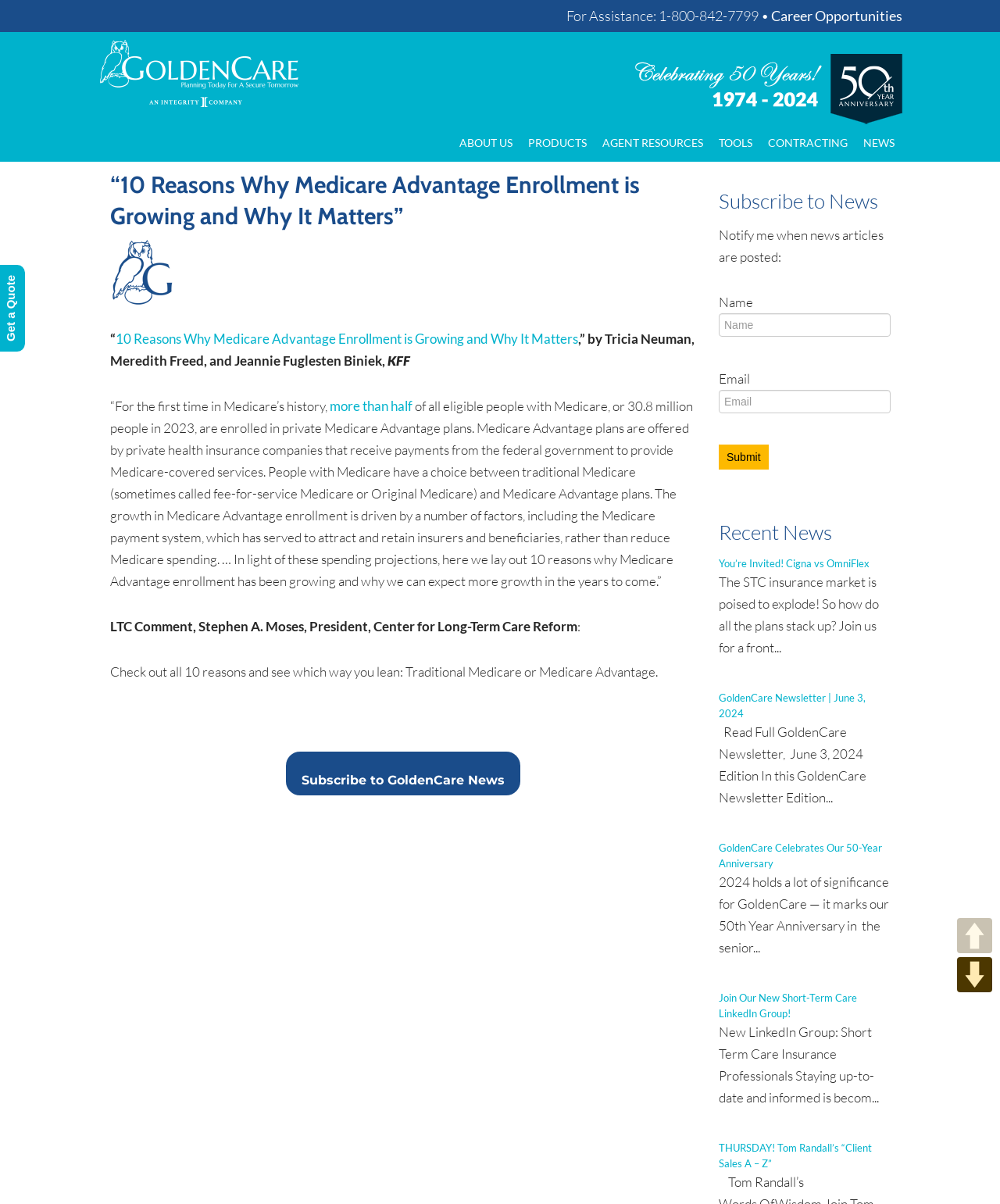Convey a detailed summary of the webpage, mentioning all key elements.

This webpage is about GoldenCare Agents, a company that provides Medicare Advantage plans. At the top of the page, there is a heading that reads "For Assistance: 1-800-842-7799 • Career Opportunities" with a link to "Career Opportunities" on the right side. Below this, there is a logo of GoldenCare Agents with an image of "Celebrating 50 Years!" next to it. 

The main content of the page is divided into two sections. On the left side, there is a navigation menu with links to "ABOUT US", "PRODUCTS", "AGENT RESOURCES", "TOOLS", "CONTRACTING", and "NEWS". 

On the right side, there is an article titled "10 Reasons Why Medicare Advantage Enrollment is Growing and Why It Matters" by Tricia Neuman, Meredith Freed, and Jeannie Fuglesten Biniek from KFF. The article discusses the growth of Medicare Advantage enrollment and its reasons. Below the article title, there are links to read more about the topic. The article itself is a long text that explains the growth of Medicare Advantage enrollment and its factors.

Below the article, there is a call-to-action button to "Subscribe to GoldenCare News". 

On the right side of the page, there is a section dedicated to news articles. There is a heading that reads "Subscribe to News" with a form to input name and email to receive news updates. Below this, there are several news articles with headings, links, and short descriptions. The news articles are about various topics, including an invitation to a Cigna vs OmniFlex event, a GoldenCare Newsletter, GoldenCare's 50-Year Anniversary, a new Short-Term Care LinkedIn Group, and Tom Randall's "Client Sales A – Z" event. 

At the bottom of the page, there are two buttons, "UP" and "DOWN", which are likely used for scrolling purposes.